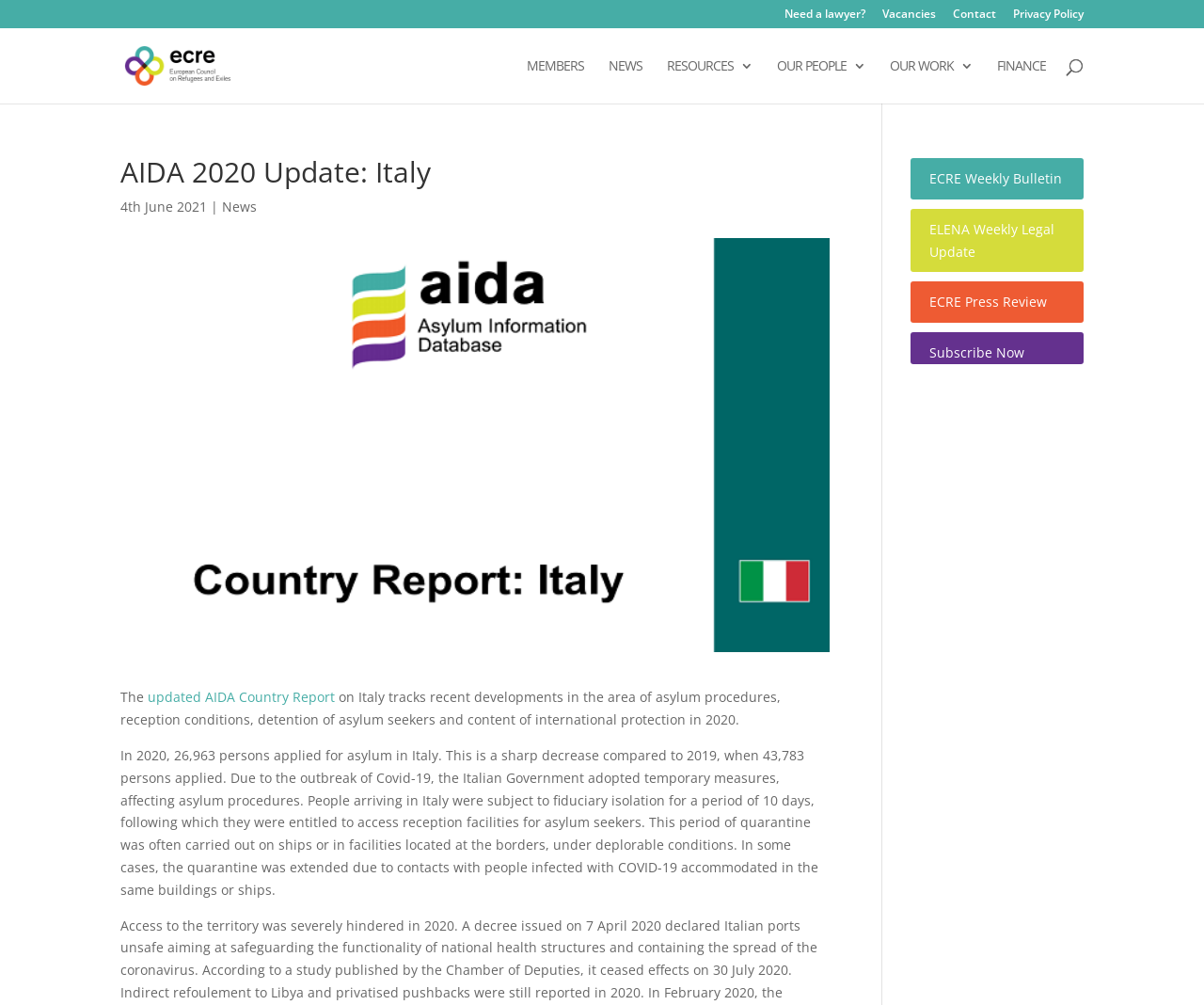What is the name of the organization?
Based on the visual details in the image, please answer the question thoroughly.

I found the answer by looking at the top-left corner of the webpage, where the organization's logo and name are displayed.